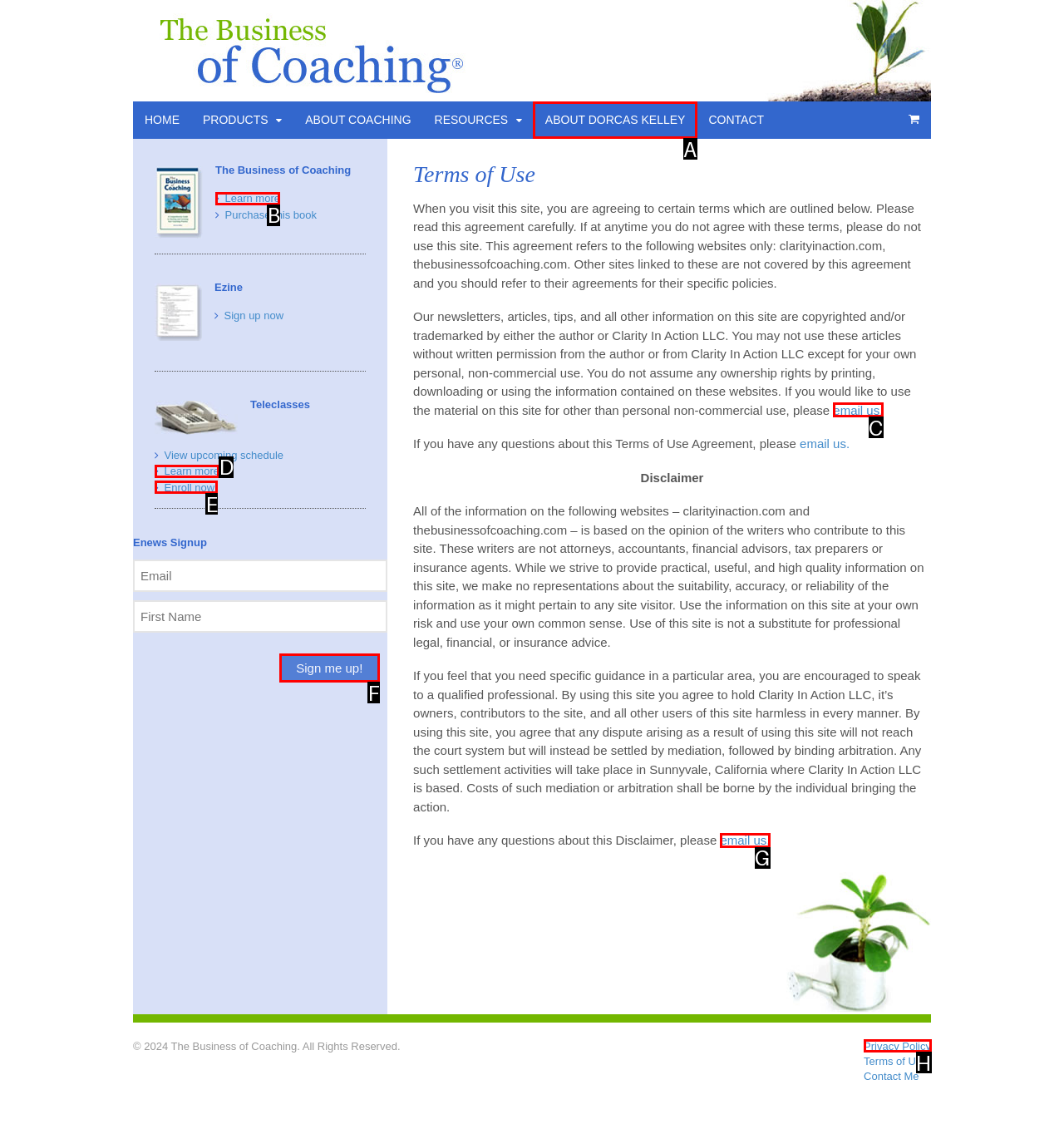Determine which HTML element I should select to execute the task: Sign up for Enews
Reply with the corresponding option's letter from the given choices directly.

F